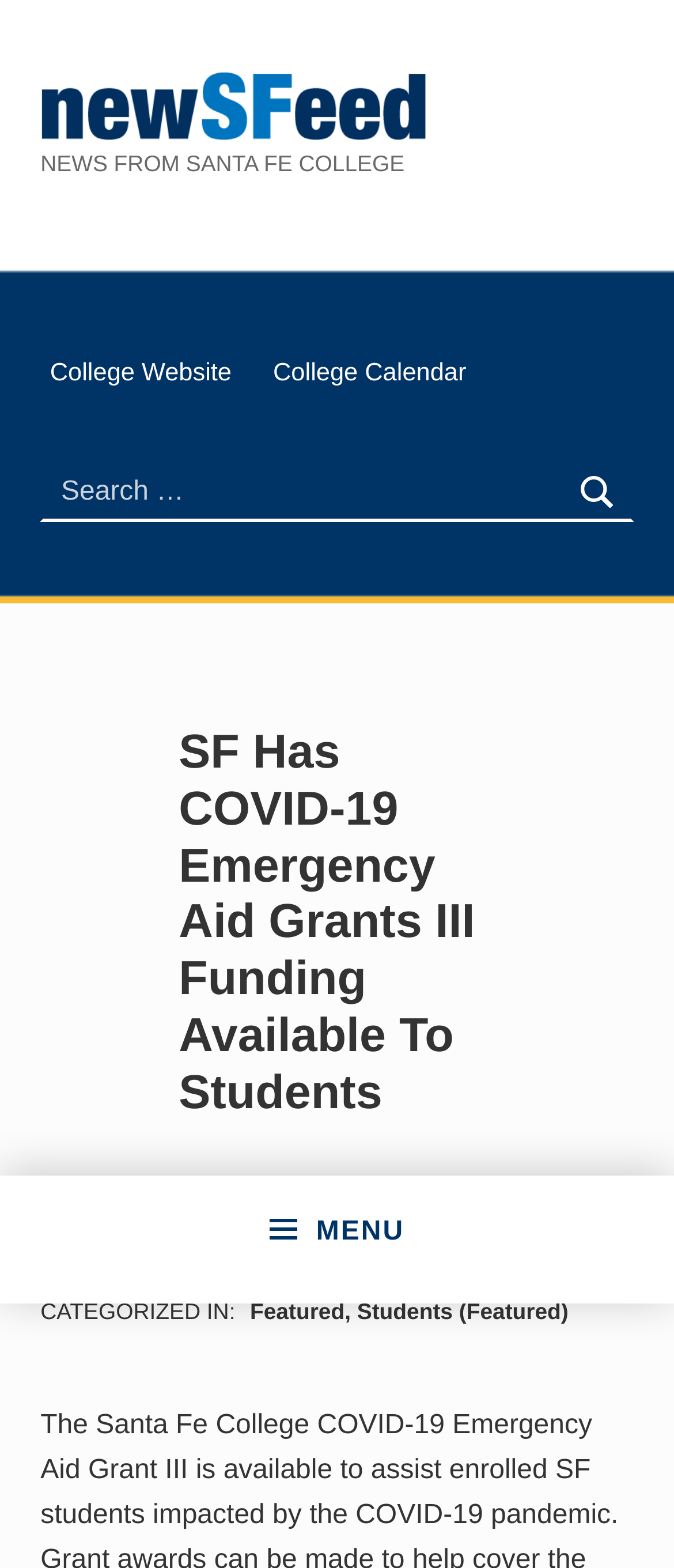What is the main heading displayed on the webpage? Please provide the text.

SF Has COVID-19 Emergency Aid Grants III Funding Available To Students